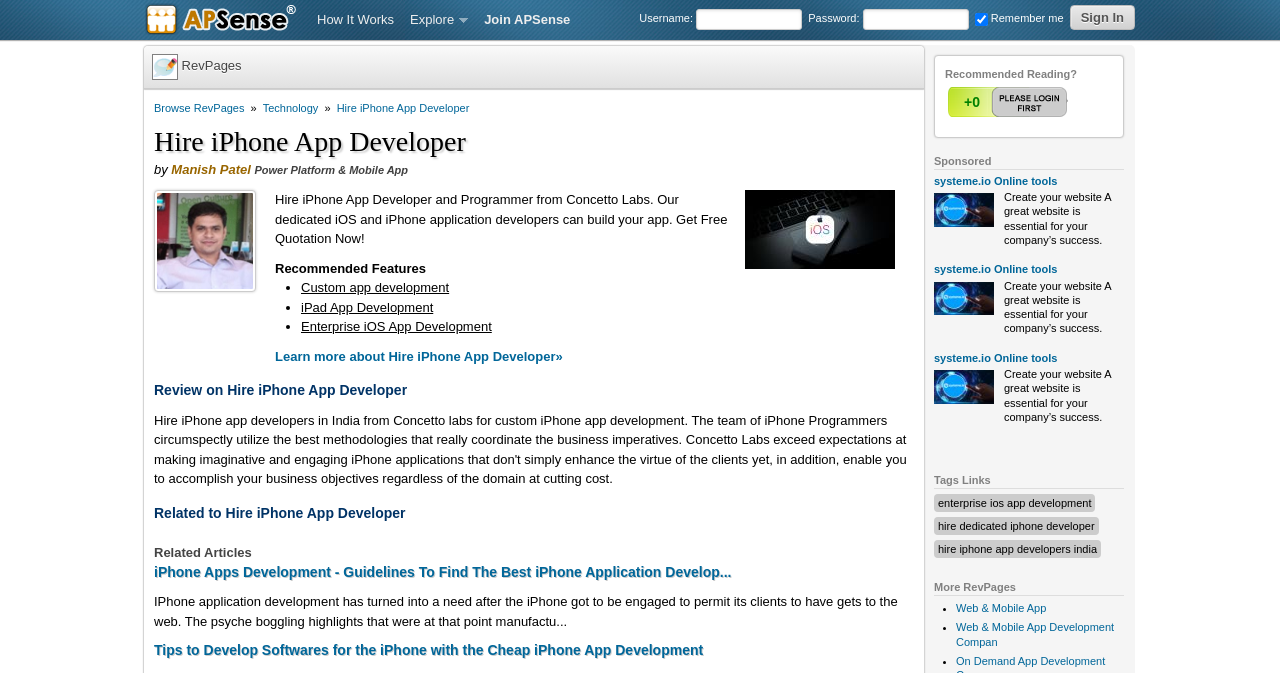Refer to the image and offer a detailed explanation in response to the question: What is the purpose of this webpage?

Based on the webpage content, it appears that the purpose of this webpage is to provide a service for hiring iPhone app developers and programmers from Concetto Labs, allowing users to build their own apps and get a free quotation.